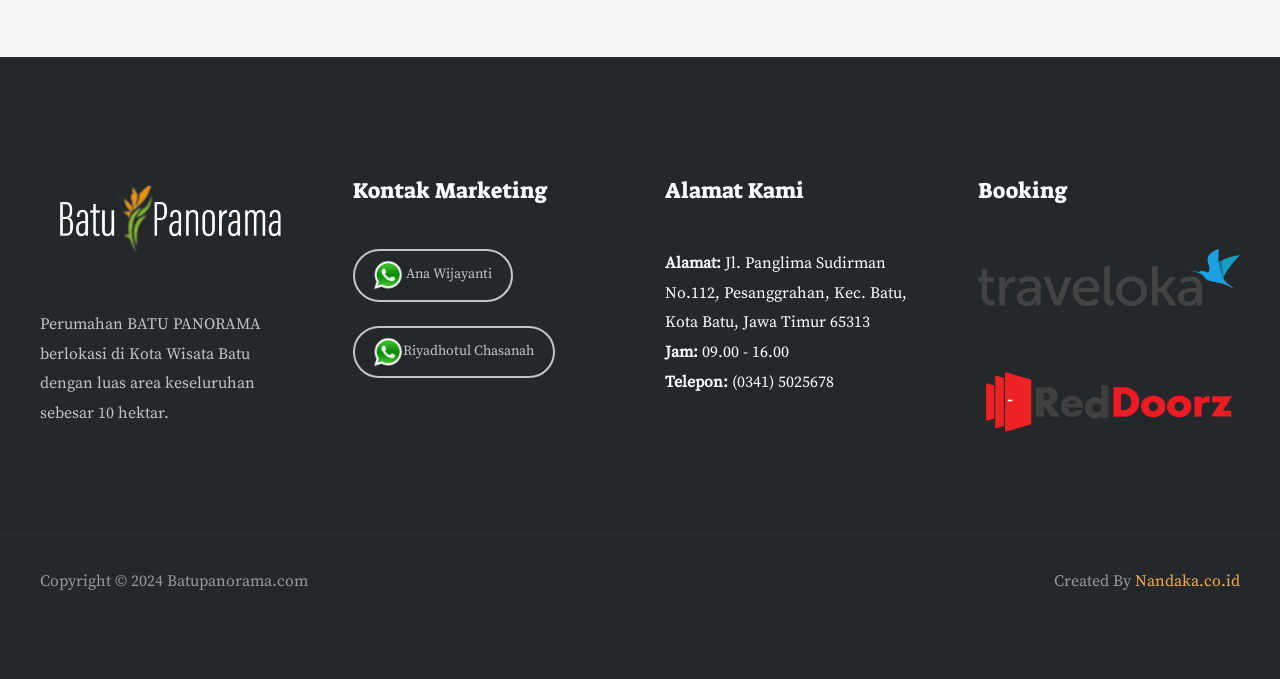Locate the bounding box of the UI element based on this description: "Riyadhotul chasanah". Provide four float numbers between 0 and 1 as [left, top, right, bottom].

[0.275, 0.48, 0.433, 0.557]